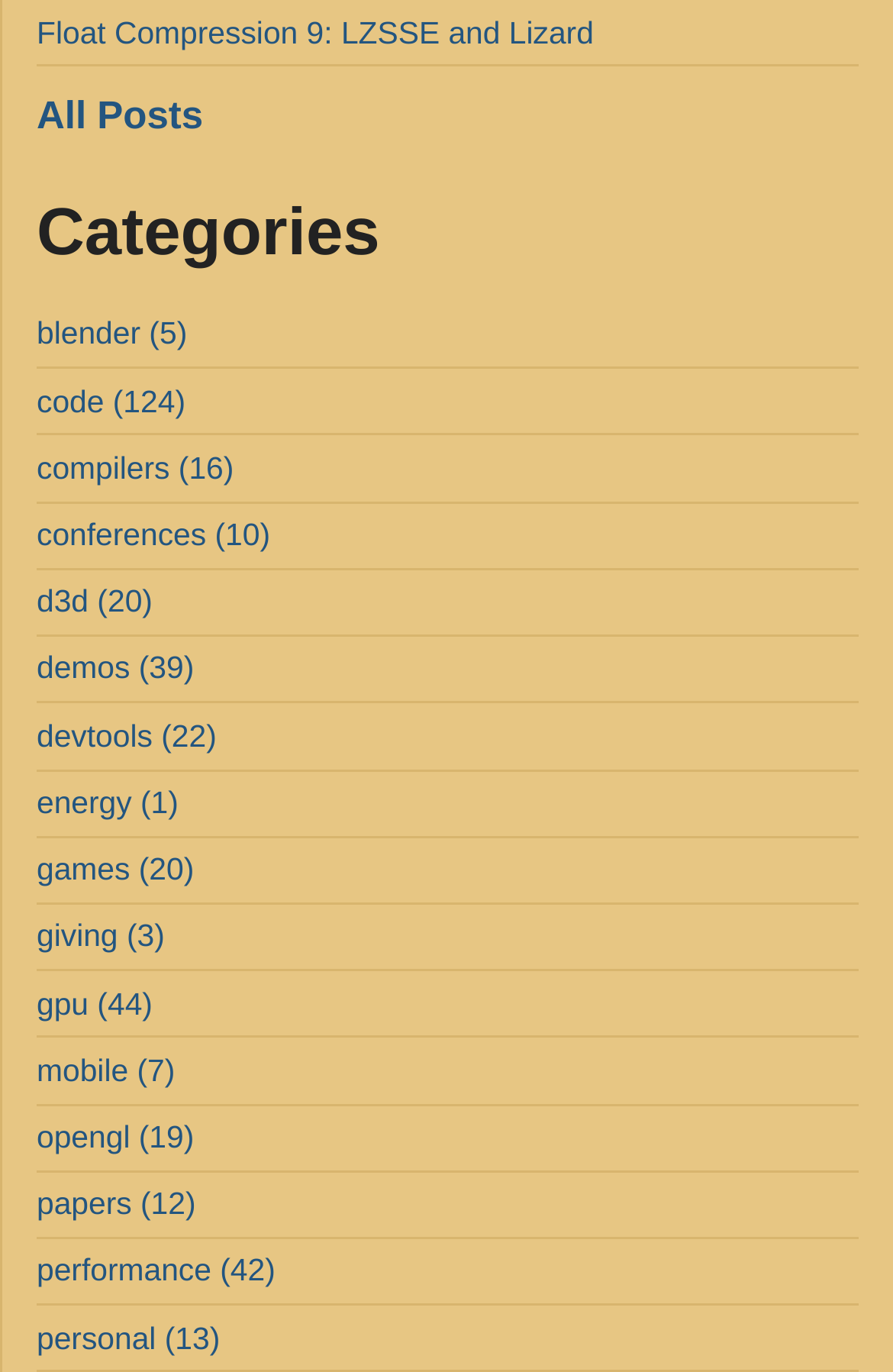Identify the bounding box coordinates of the element to click to follow this instruction: 'Read about compilers'. Ensure the coordinates are four float values between 0 and 1, provided as [left, top, right, bottom].

[0.041, 0.28, 0.208, 0.305]